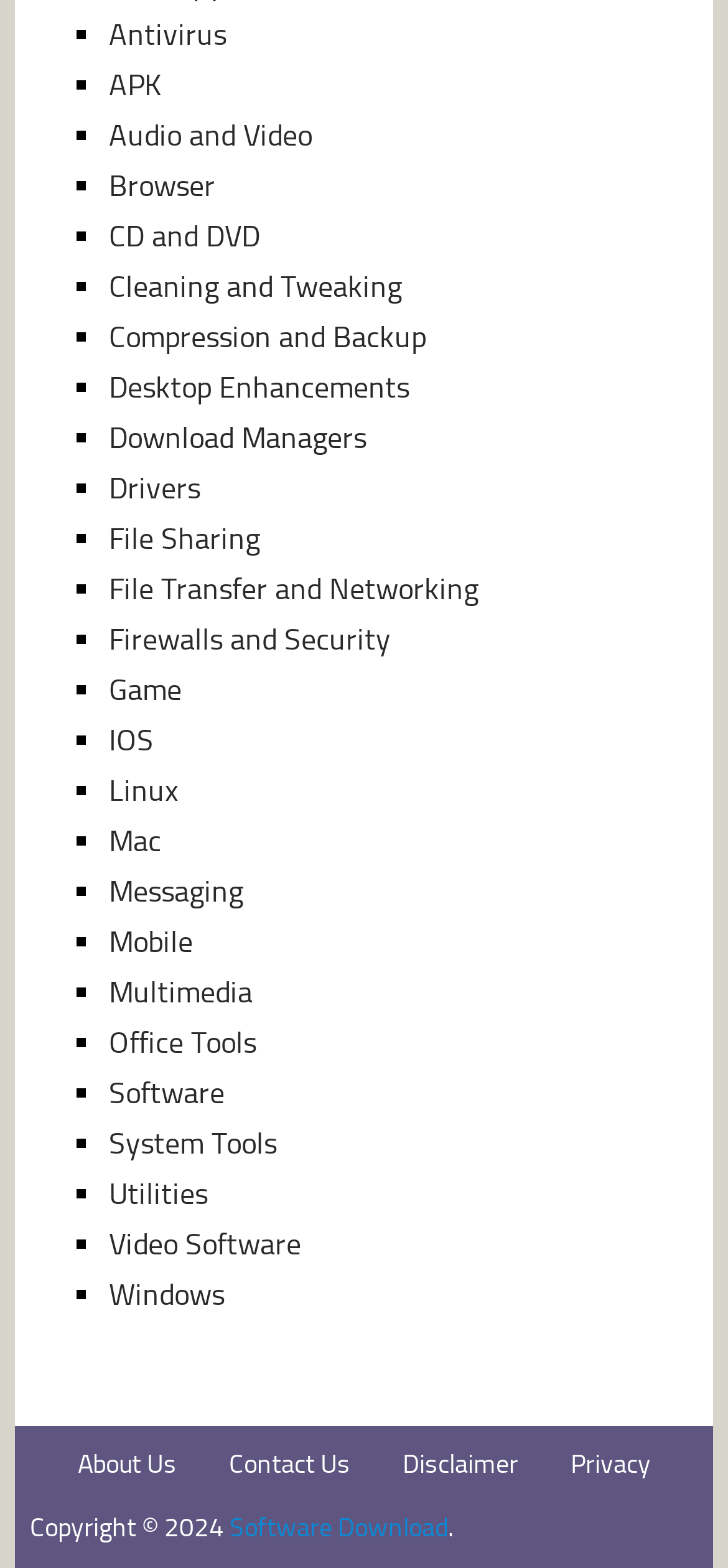Locate the bounding box of the UI element described by: "Contact Us" in the given webpage screenshot.

[0.25, 0.924, 0.481, 0.944]